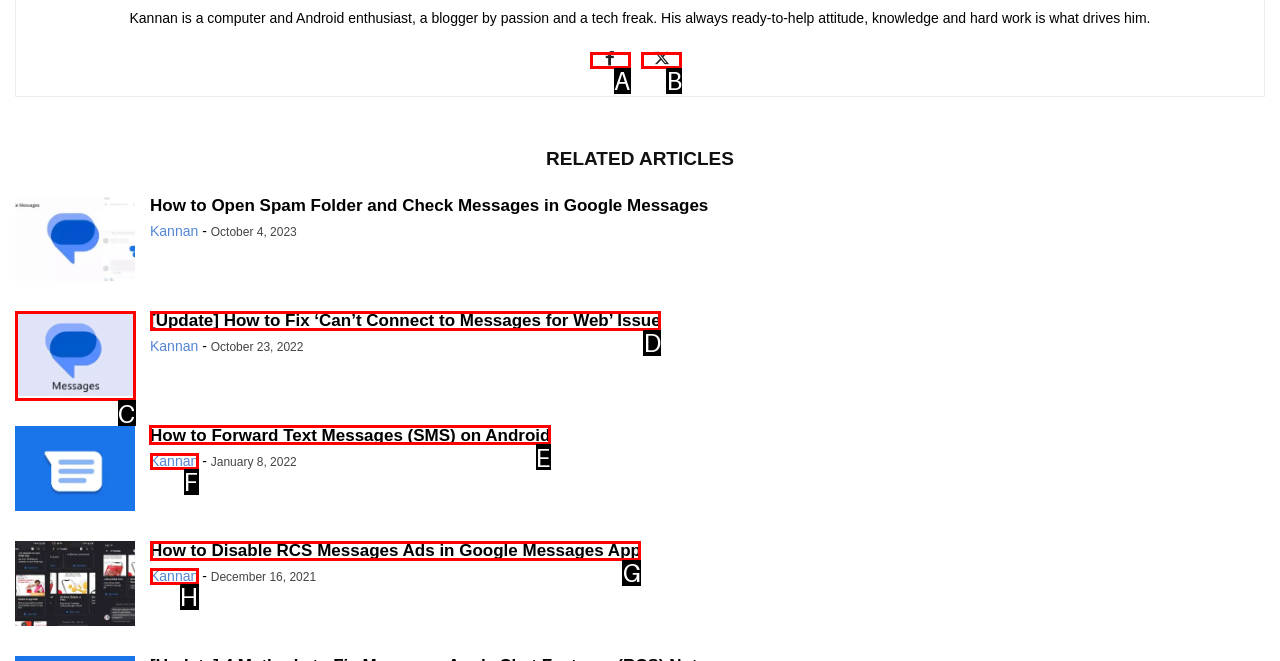Provide the letter of the HTML element that you need to click on to perform the task: See how to forward text messages on Android.
Answer with the letter corresponding to the correct option.

E